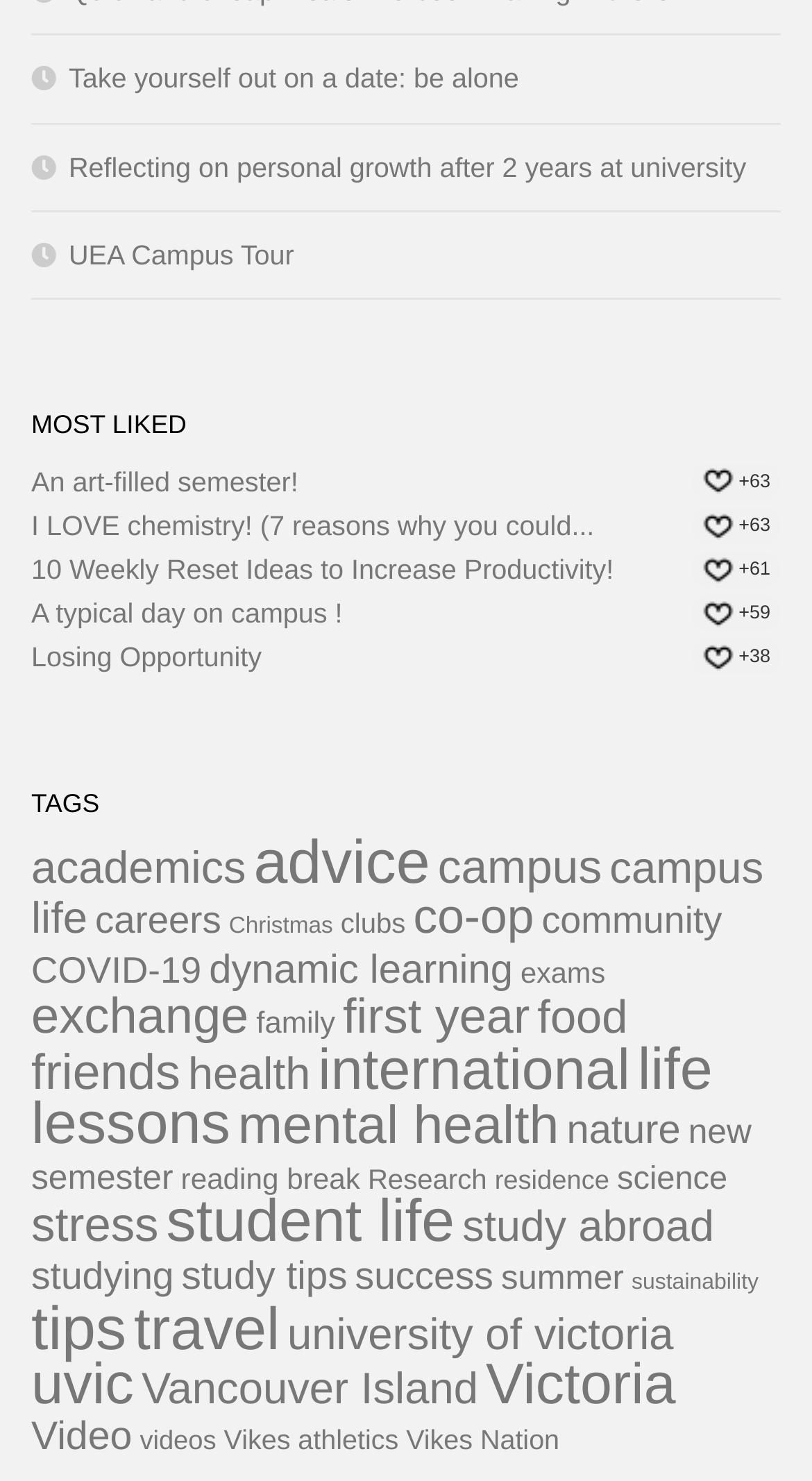Please mark the clickable region by giving the bounding box coordinates needed to complete this instruction: "Click on 'Take yourself out on a date: be alone'".

[0.038, 0.043, 0.639, 0.064]